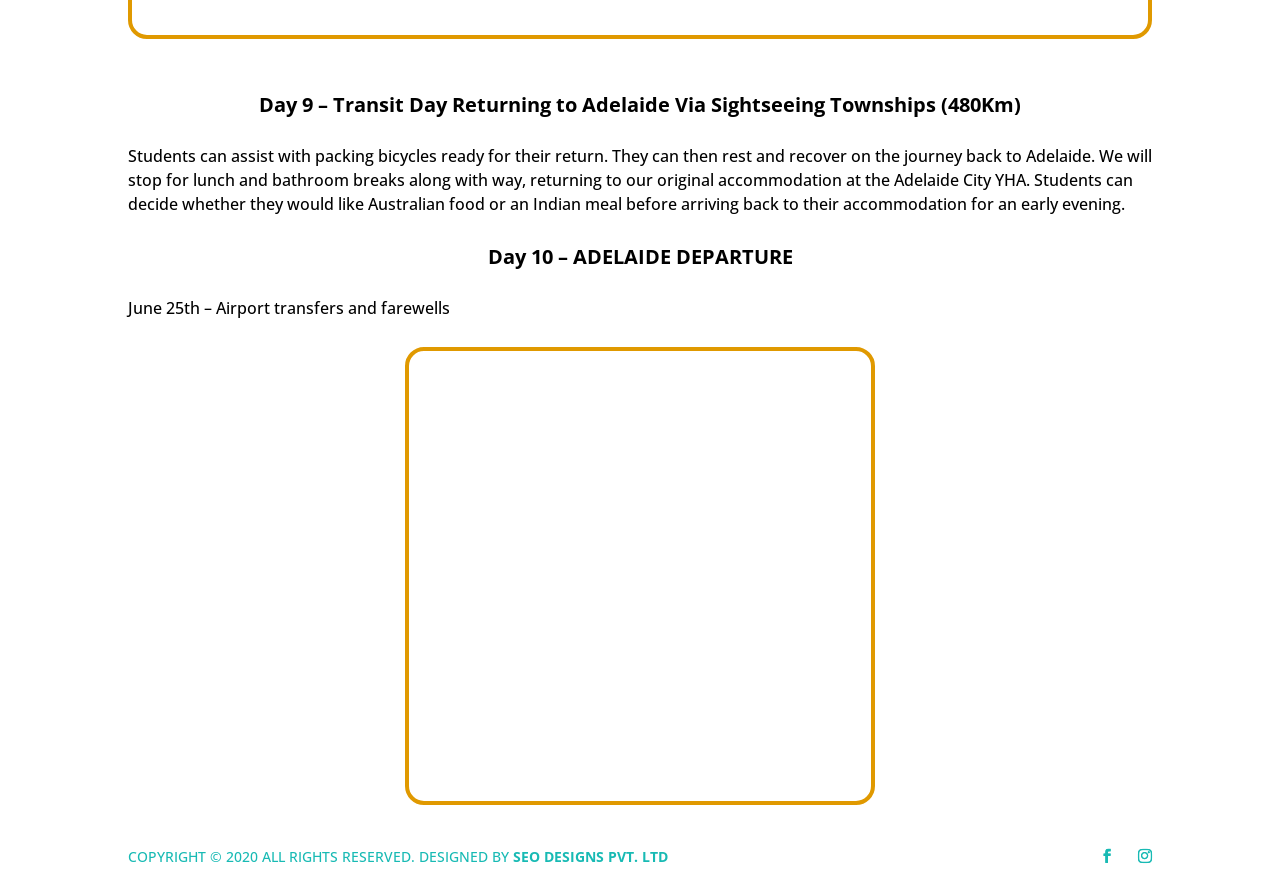Who designed the website?
Utilize the information in the image to give a detailed answer to the question.

The link element with the text 'SEO DESIGNS PVT. LTD' is located at the bottom of the webpage, indicating that the website was designed by SEO DESIGNS PVT. LTD.